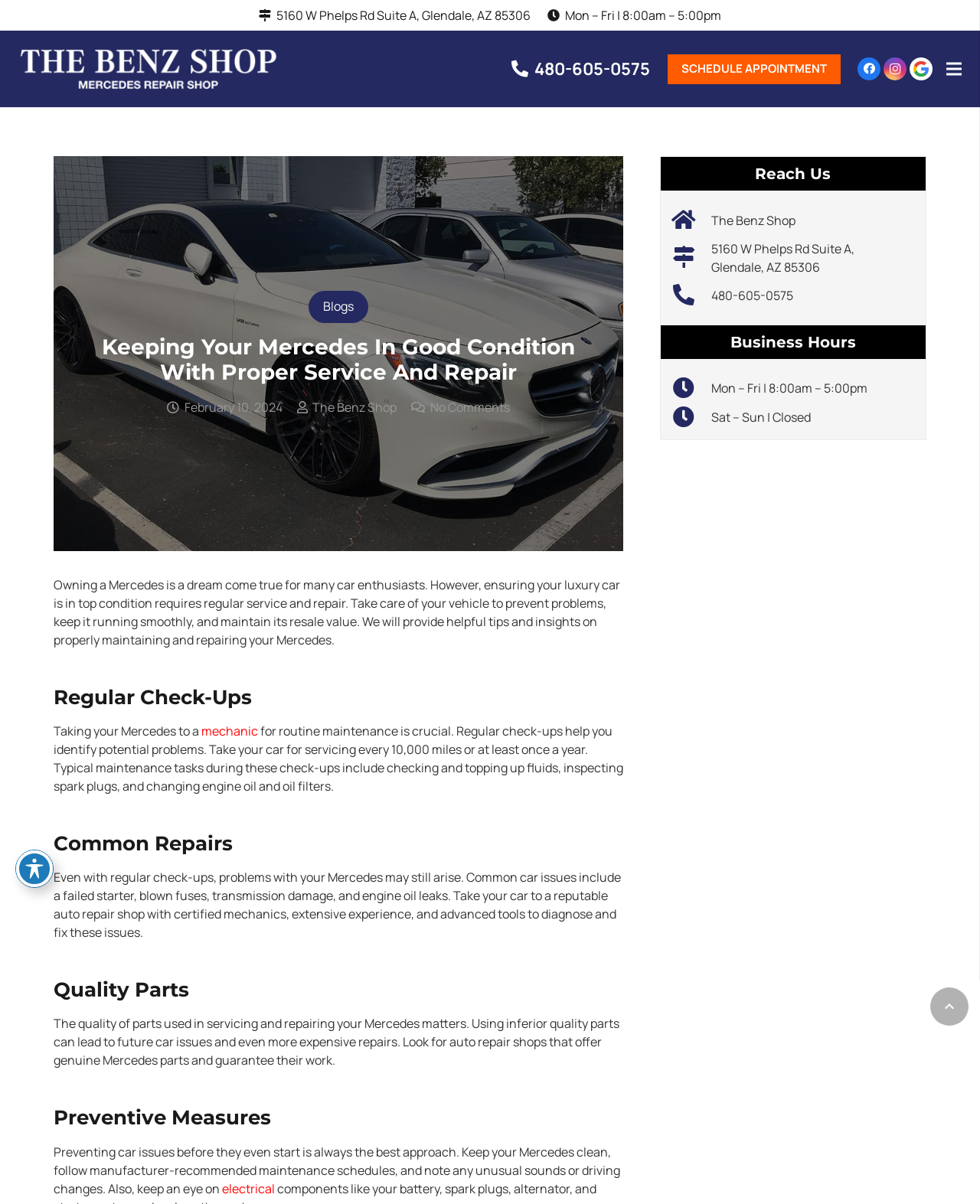Present a detailed account of what is displayed on the webpage.

This webpage is about The Benz Shop, a Mercedes repair and service center. At the top left corner, there is a logo and a navigation menu. Below the logo, there are links to the shop's social media profiles, including Facebook and Instagram. On the top right corner, there is a button to schedule an appointment and a link to review the shop on Google.

The main content of the webpage is divided into sections, each with a heading. The first section is an introduction to the importance of regular service and repair for Mercedes owners. Below this section, there is an image that spans across the page.

The subsequent sections provide tips and insights on maintaining and repairing Mercedes. These sections include "Regular Check-Ups", "Common Repairs", "Quality Parts", and "Preventive Measures". Each section has a heading and a paragraph of text that provides information on the topic.

On the right side of the page, there is a sidebar with the shop's contact information, including address, phone number, and business hours. There are also links to the shop's blog and a call-to-action button to schedule an appointment.

At the bottom of the page, there is a "Back to top" button and a toggle button to access the accessibility toolbar.